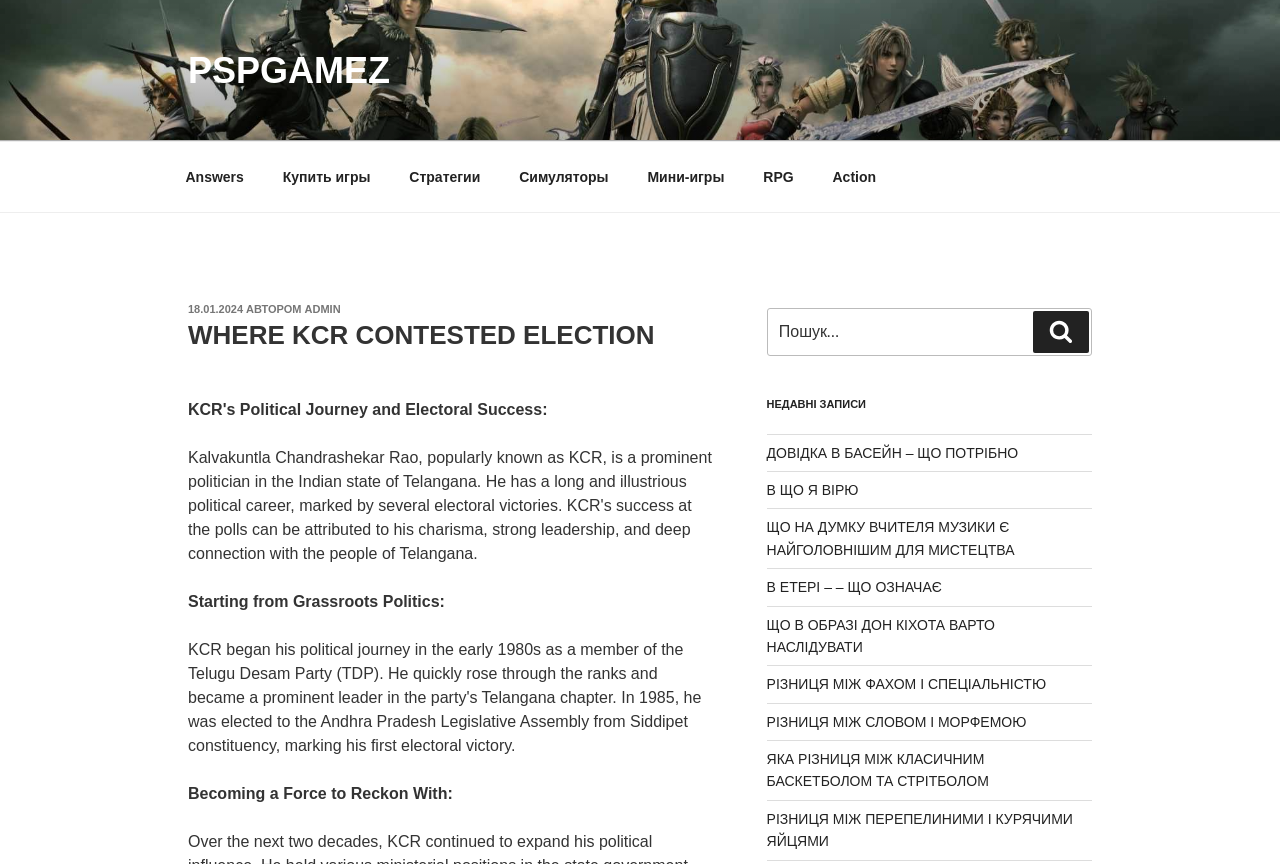Identify the bounding box coordinates of the region I need to click to complete this instruction: "Click on the PSPGAMEZ link".

[0.147, 0.058, 0.305, 0.105]